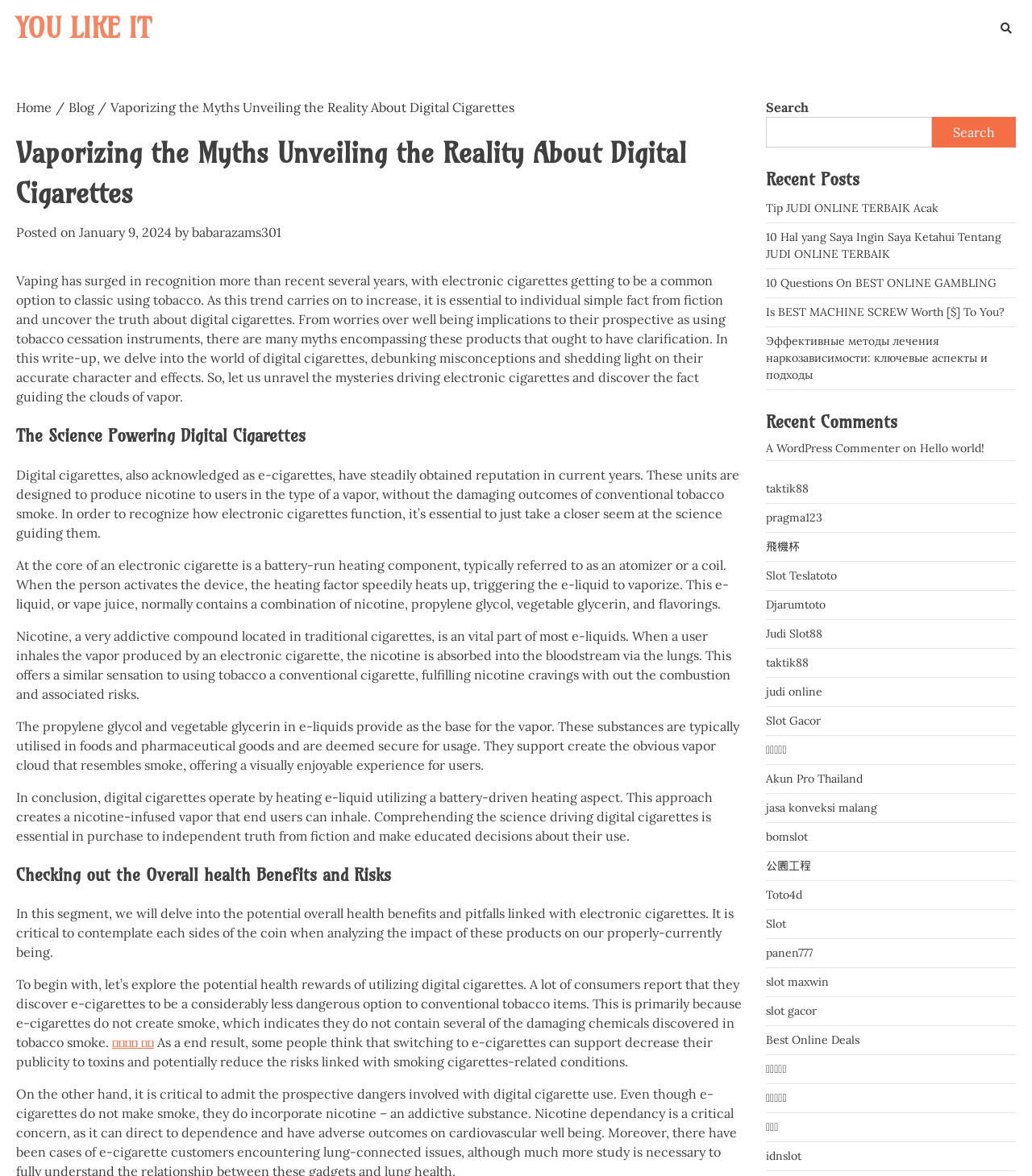Pinpoint the bounding box coordinates of the clickable area needed to execute the instruction: "Read the 'The Science Behind Digital Cigarettes' article". The coordinates should be specified as four float numbers between 0 and 1, i.e., [left, top, right, bottom].

[0.016, 0.36, 0.719, 0.381]